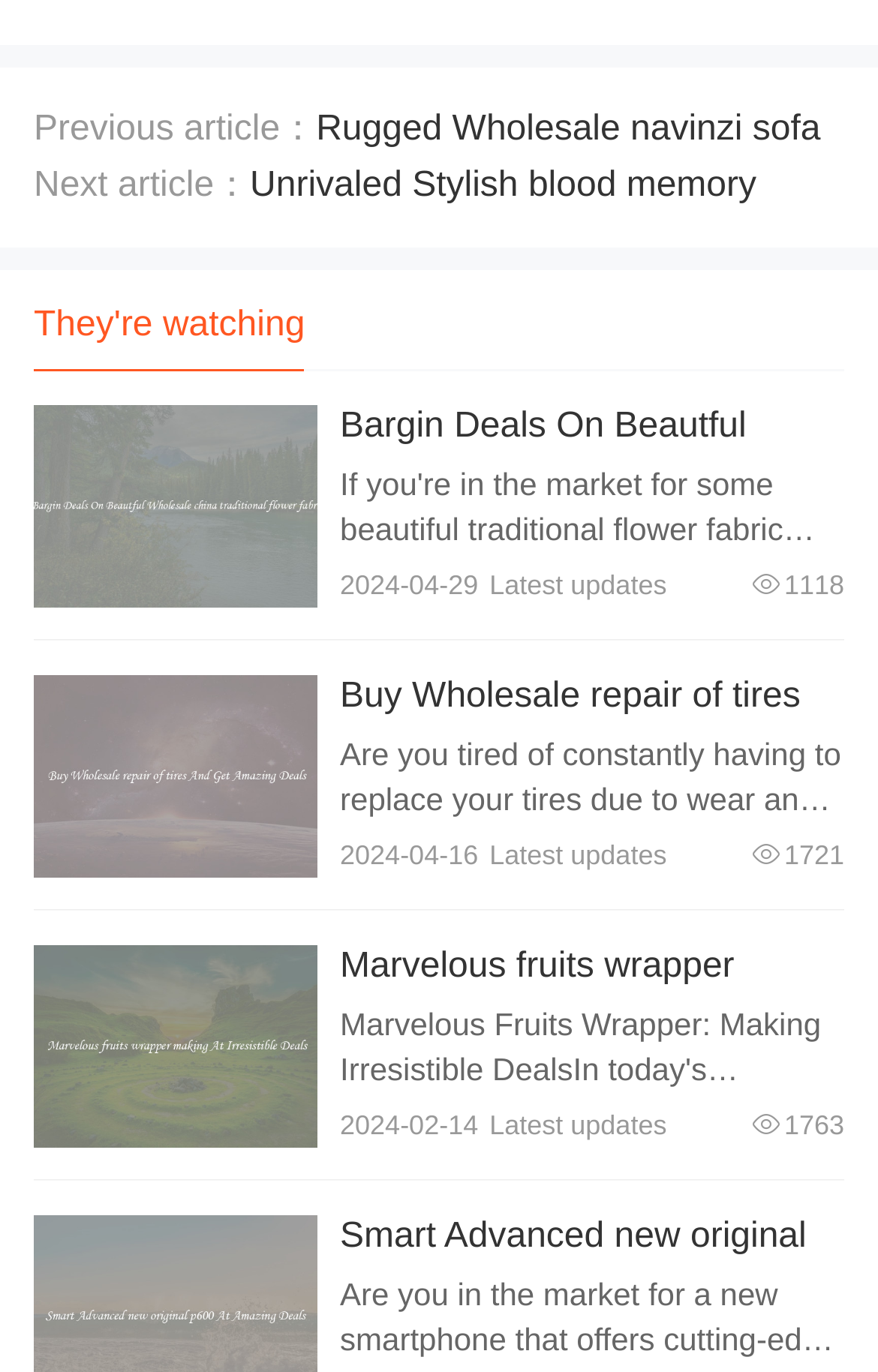Please answer the following question using a single word or phrase: 
How many views does the article about wholesale repair of tires have?

1118